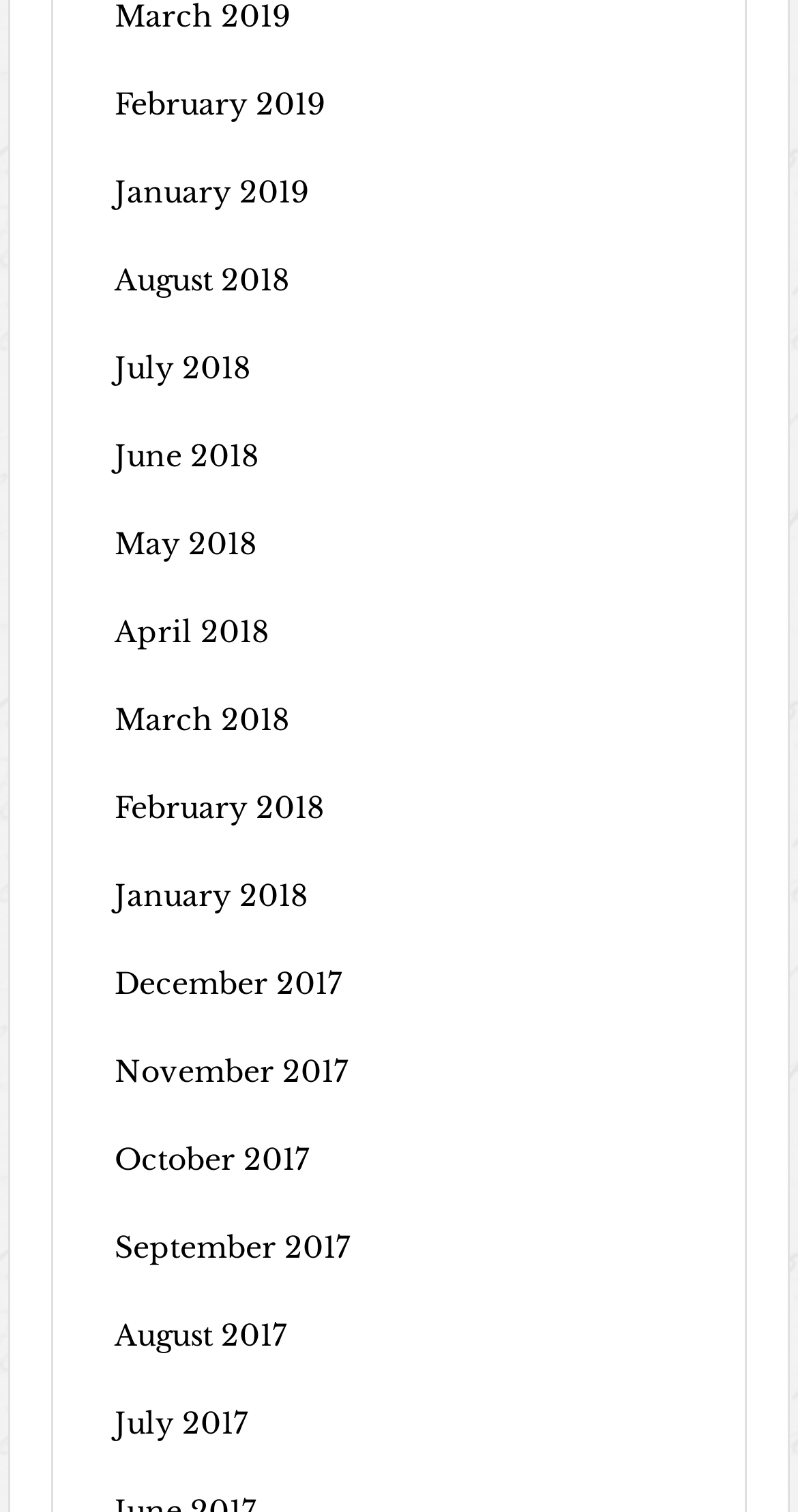Locate the bounding box coordinates of the segment that needs to be clicked to meet this instruction: "view January 2018".

[0.143, 0.58, 0.384, 0.604]